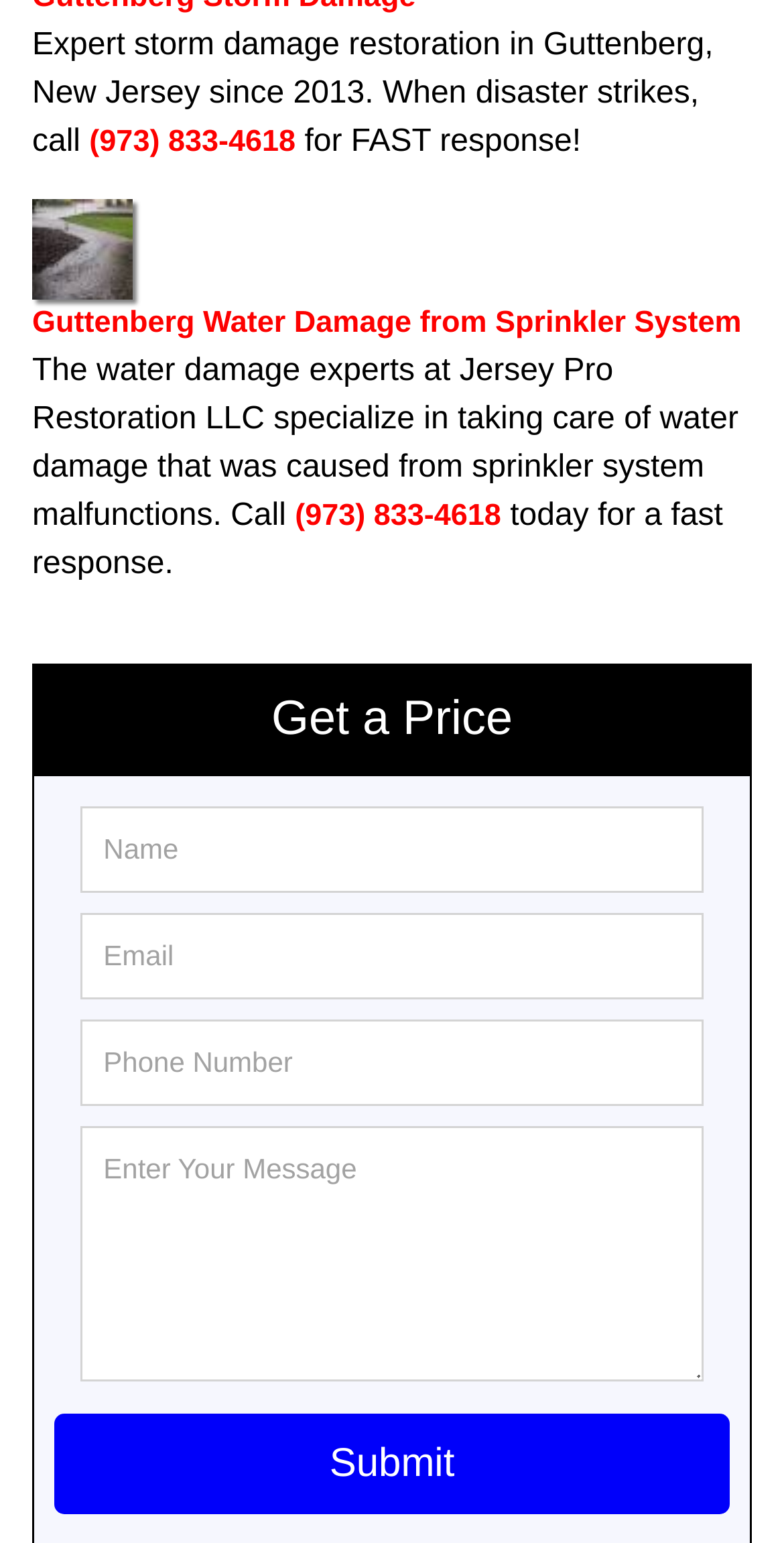What is the purpose of the 'Get a Price' button?
Look at the image and provide a short answer using one word or a phrase.

To get a price quote